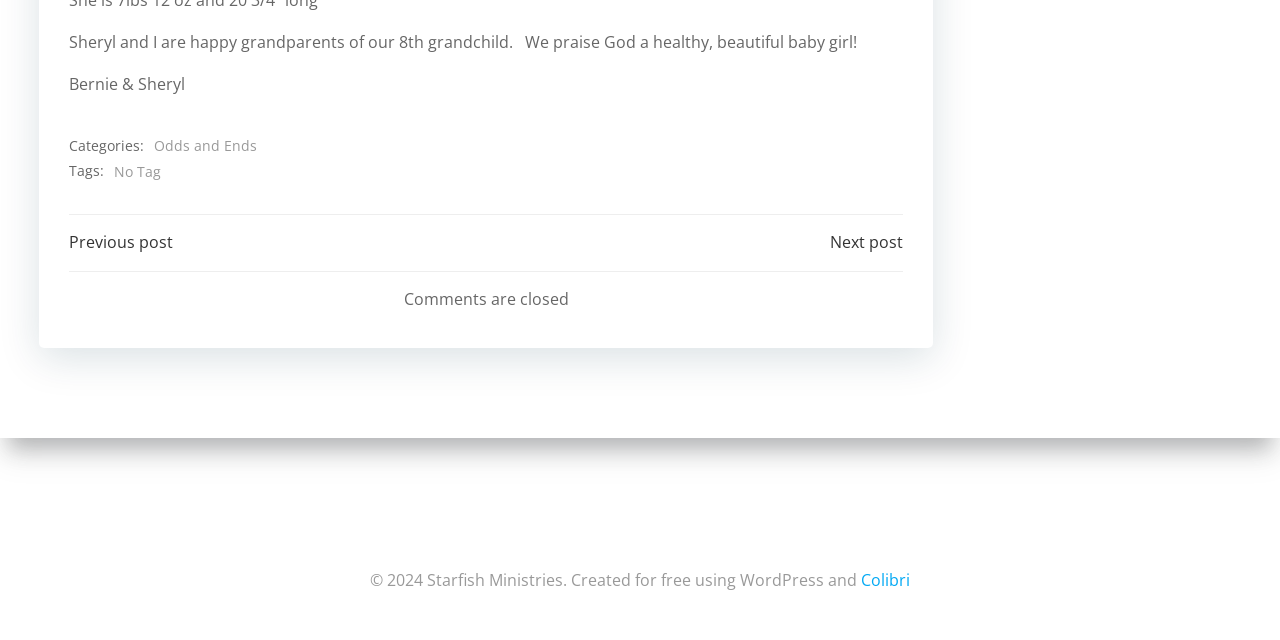Using the webpage screenshot and the element description Colibri, determine the bounding box coordinates. Specify the coordinates in the format (top-left x, top-left y, bottom-right x, bottom-right y) with values ranging from 0 to 1.

[0.673, 0.89, 0.711, 0.924]